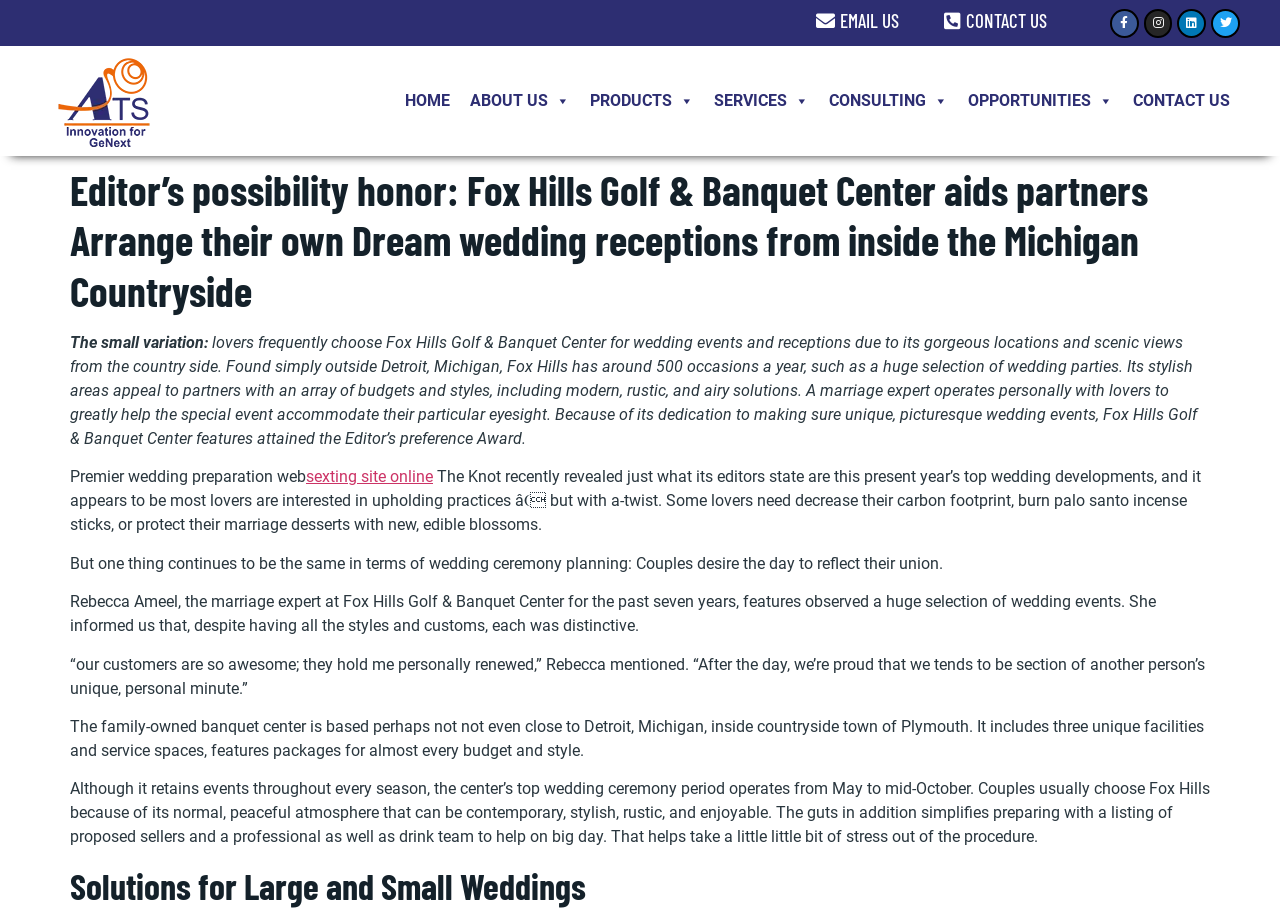Use a single word or phrase to answer this question: 
How many events does Fox Hills Golf & Banquet Center host per year?

Around 500